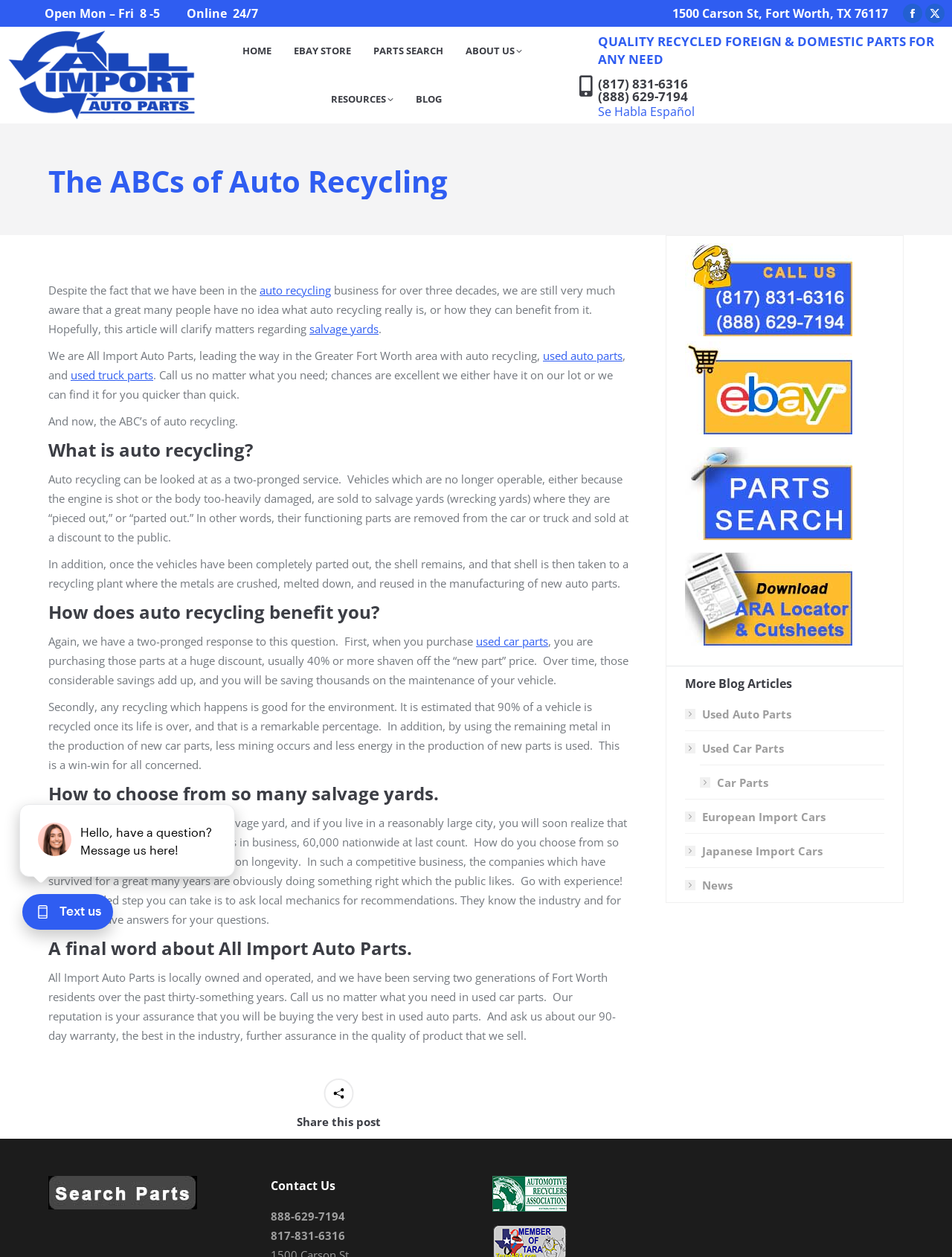What is the address of All Import Auto Parts?
Based on the image, answer the question with a single word or brief phrase.

1500 Carson St, Fort Worth, TX 76117